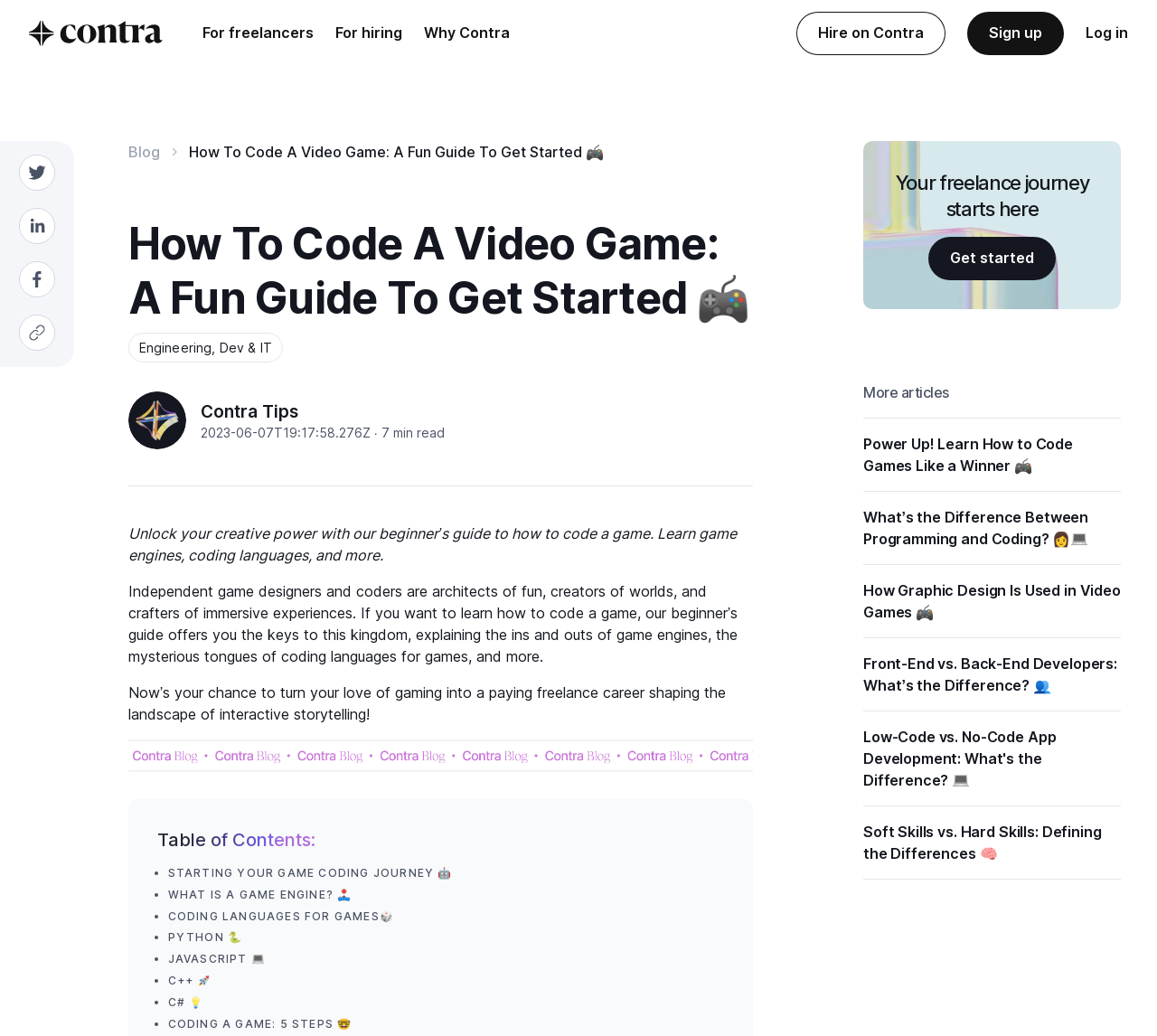Given the following UI element description: "Contra for teams", find the bounding box coordinates in the webpage screenshot.

[0.304, 0.114, 0.457, 0.136]